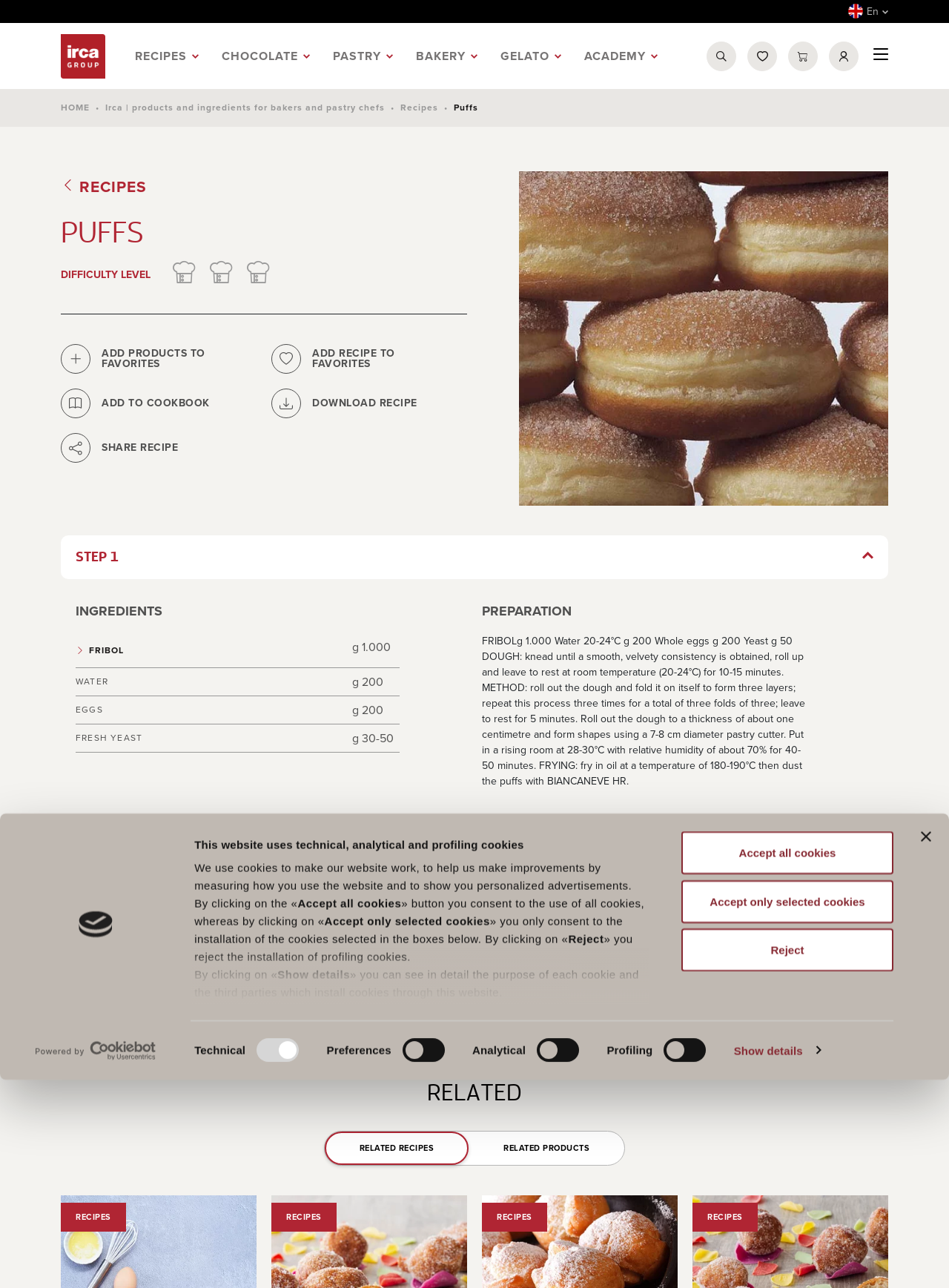What is the name of the company or brand associated with this website?
Respond to the question with a single word or phrase according to the image.

IRCA